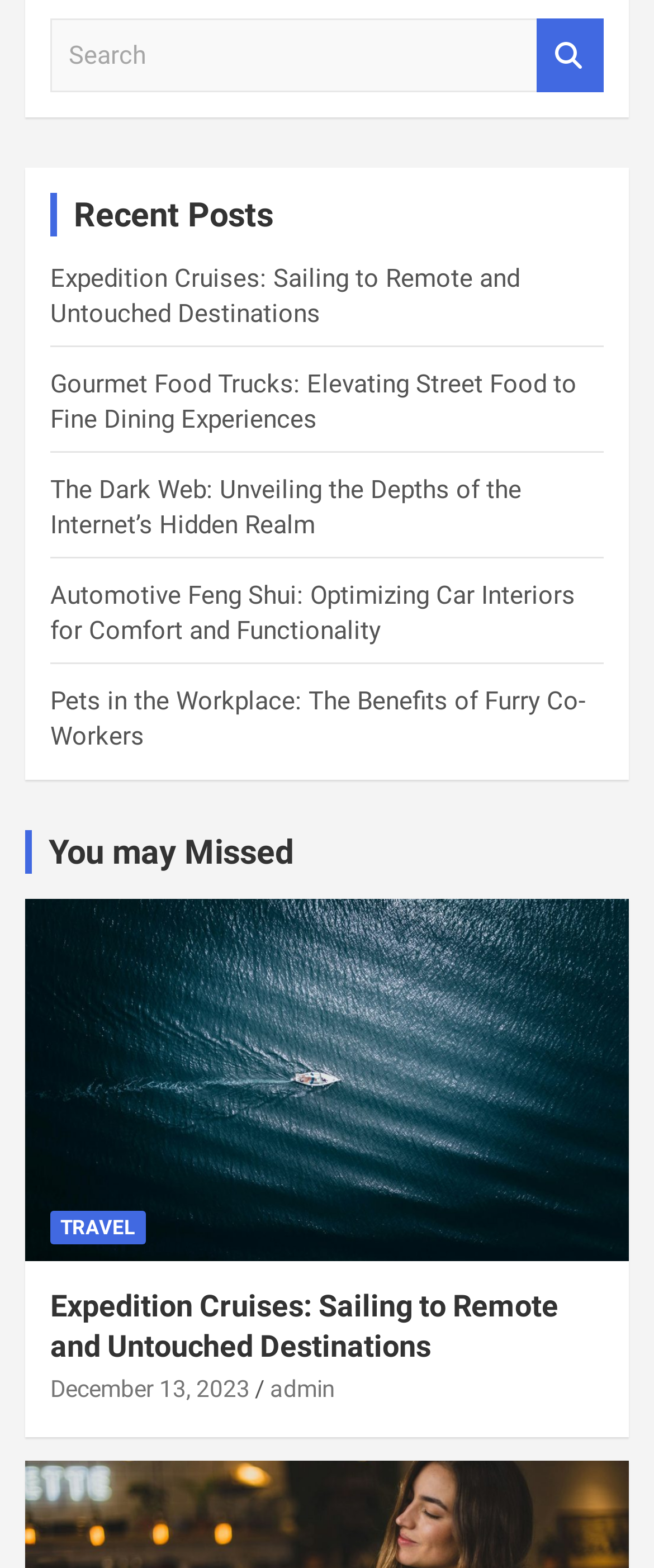Pinpoint the bounding box coordinates of the clickable area necessary to execute the following instruction: "View post about Gourmet Food Trucks". The coordinates should be given as four float numbers between 0 and 1, namely [left, top, right, bottom].

[0.077, 0.236, 0.882, 0.277]